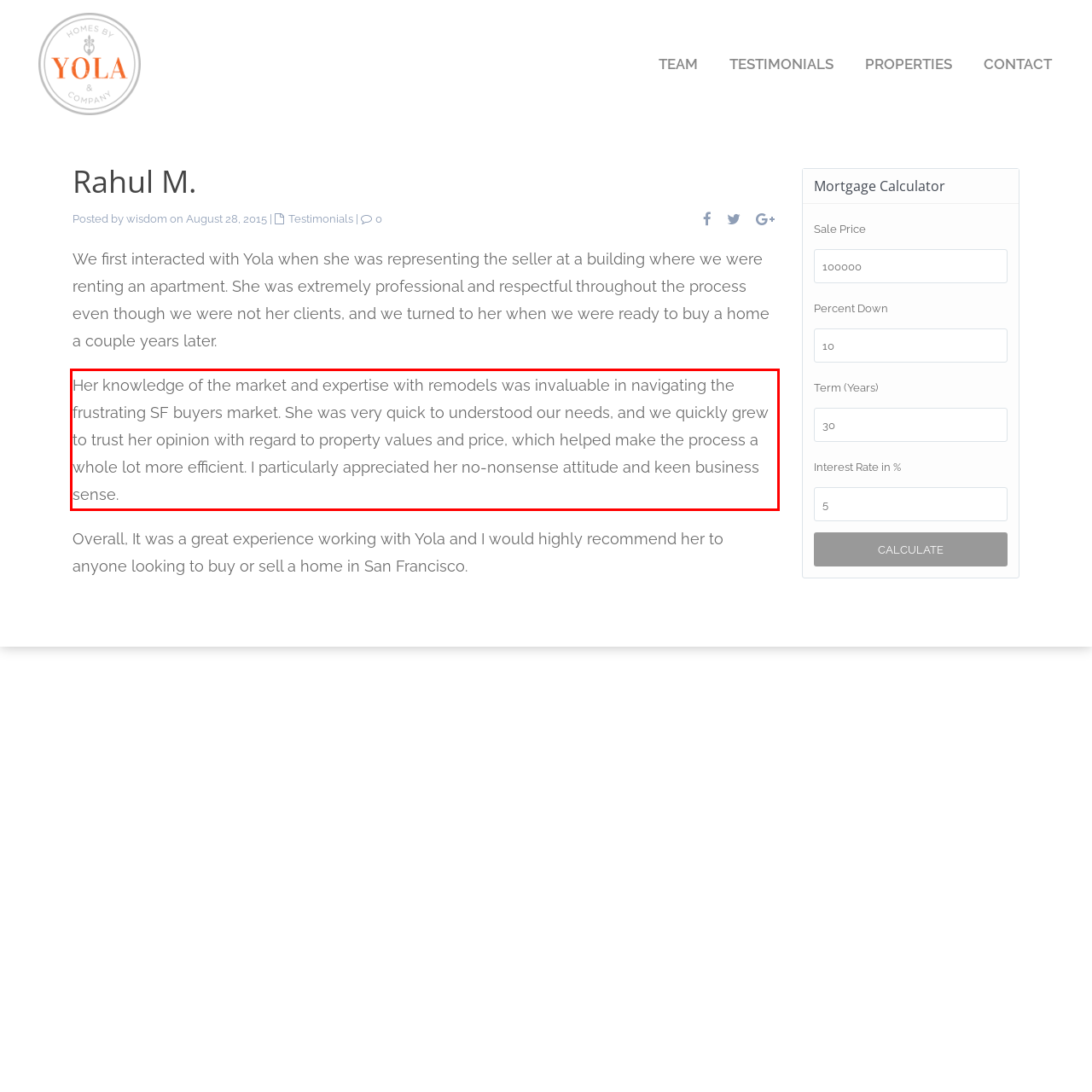Please perform OCR on the text within the red rectangle in the webpage screenshot and return the text content.

Her knowledge of the market and expertise with remodels was invaluable in navigating the frustrating SF buyers market. She was very quick to understood our needs, and we quickly grew to trust her opinion with regard to property values and price, which helped make the process a whole lot more efficient. I particularly appreciated her no-nonsense attitude and keen business sense.